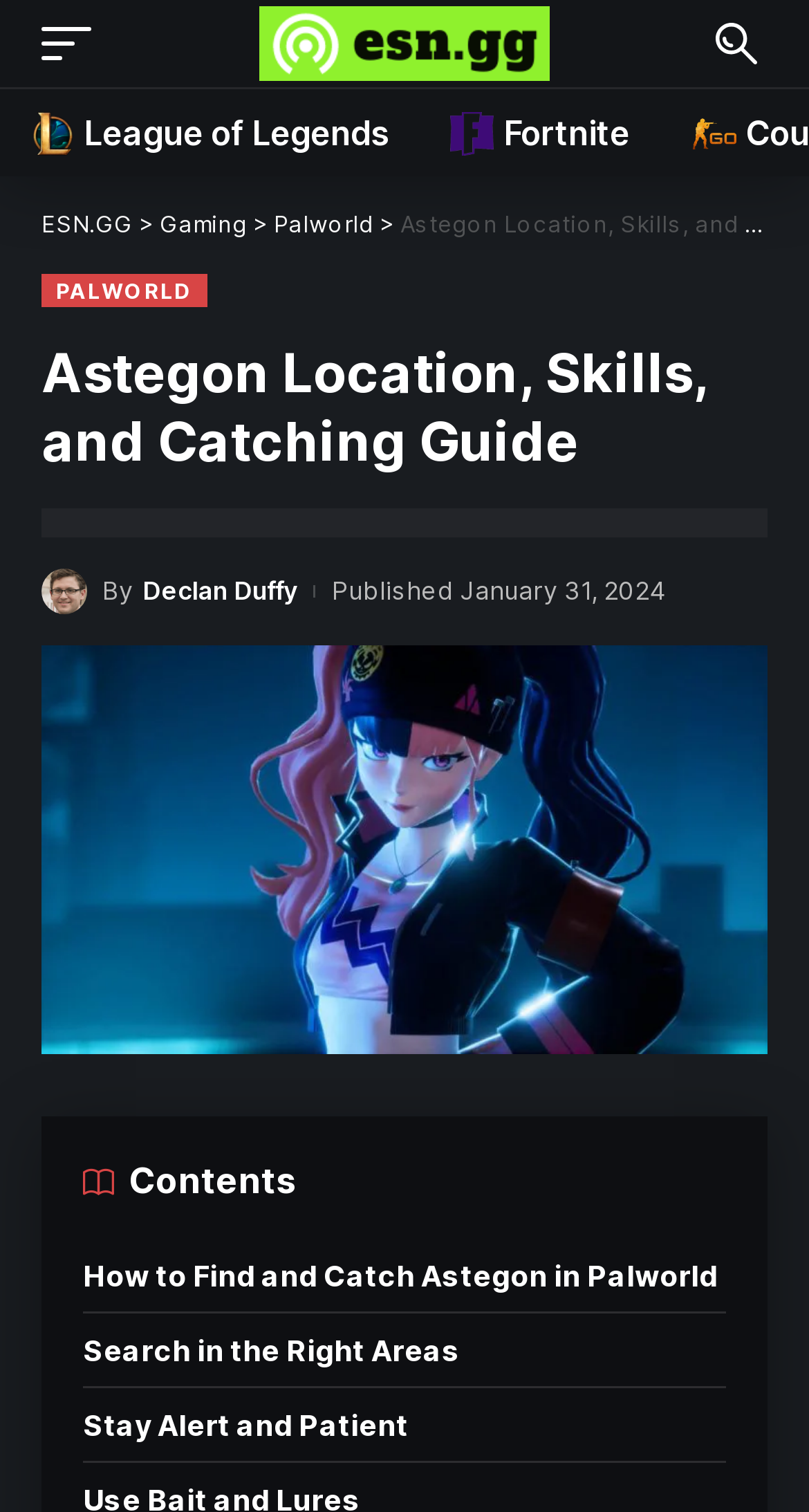Determine the bounding box coordinates (top-left x, top-left y, bottom-right x, bottom-right y) of the UI element described in the following text: parent_node: By

[0.051, 0.376, 0.108, 0.407]